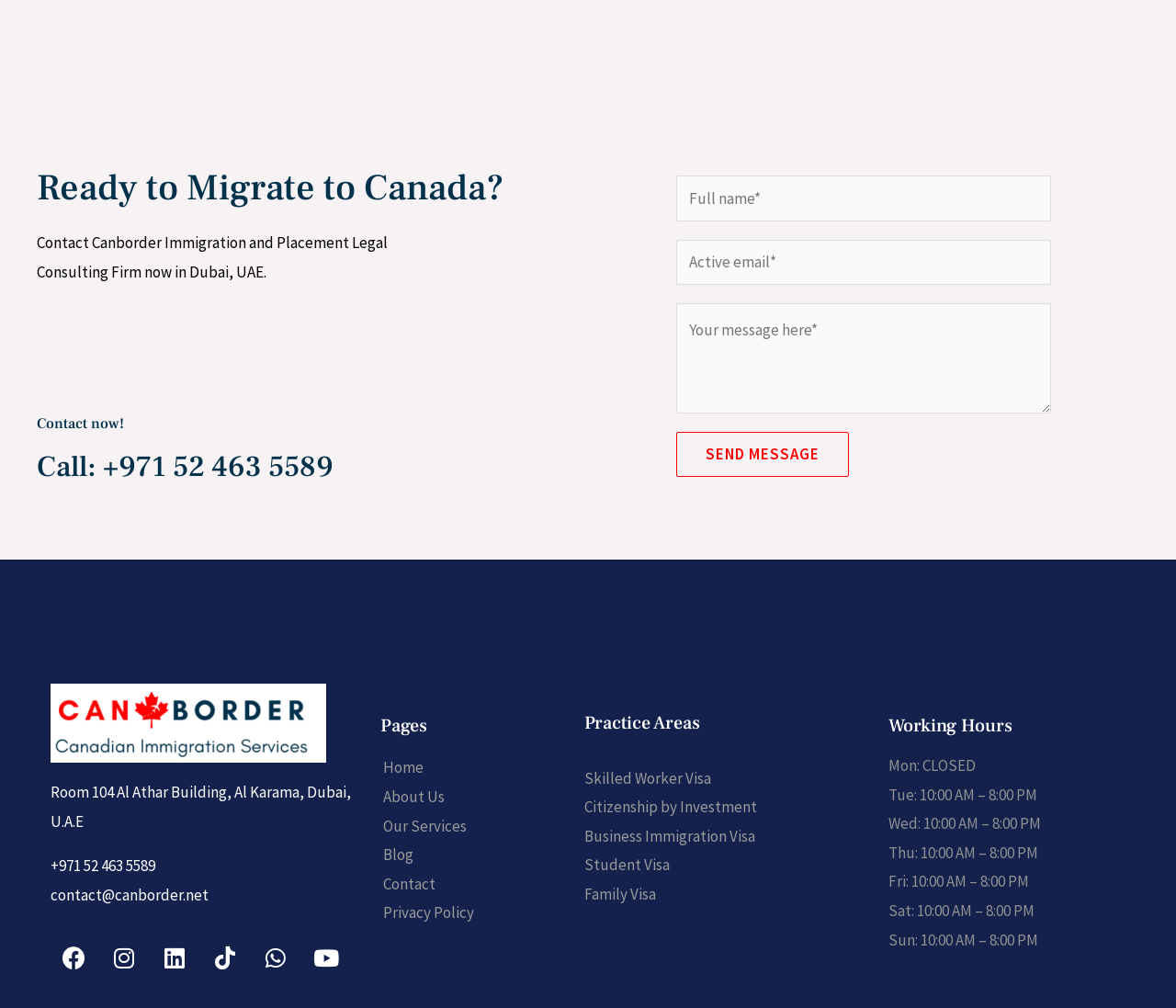Please determine the bounding box coordinates, formatted as (top-left x, top-left y, bottom-right x, bottom-right y), with all values as floating point numbers between 0 and 1. Identify the bounding box of the region described as: Family Visa

[0.497, 0.877, 0.558, 0.897]